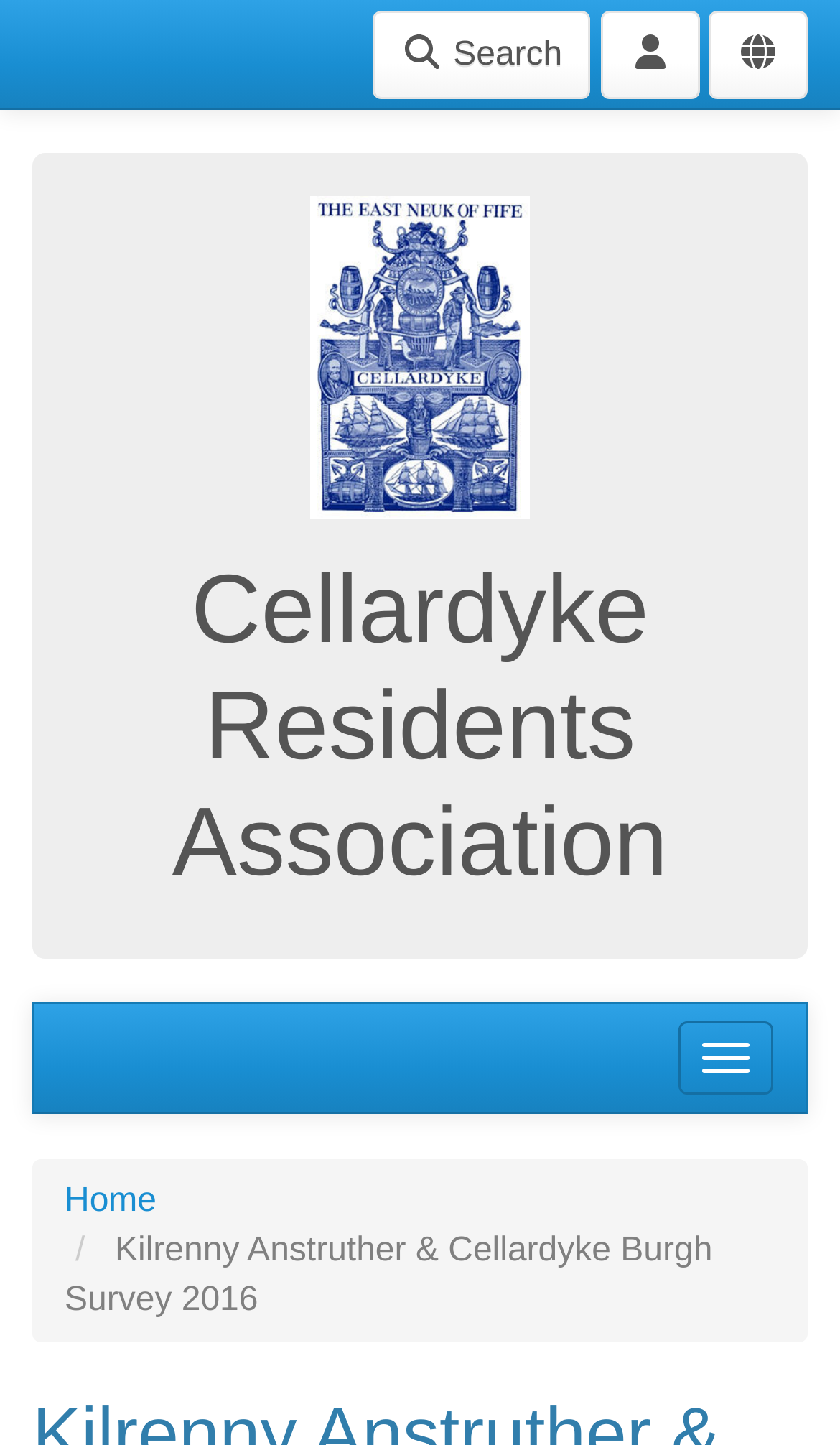What is the name of the survey mentioned on the webpage?
Based on the image, answer the question with a single word or brief phrase.

Kilrenny Anstruther & Cellardyke Burgh Survey 2016